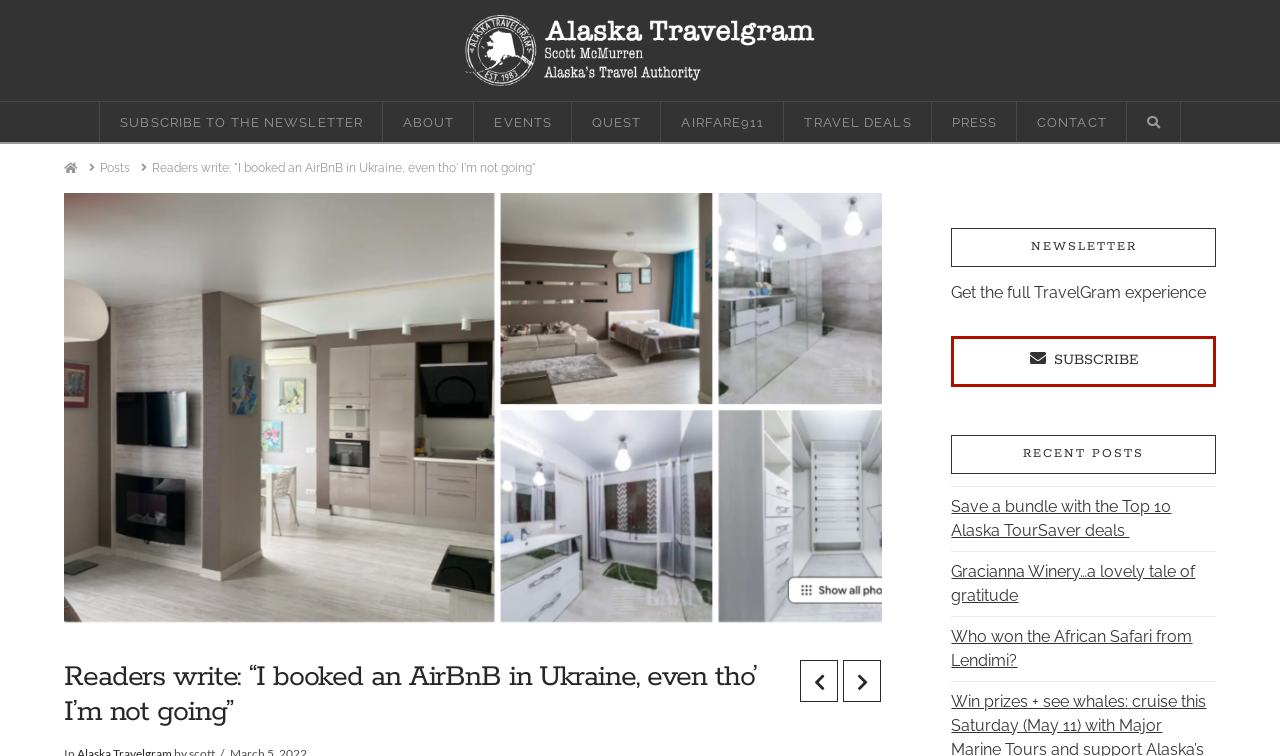Please identify the bounding box coordinates of the area that needs to be clicked to fulfill the following instruction: "Read about the author."

[0.299, 0.135, 0.371, 0.188]